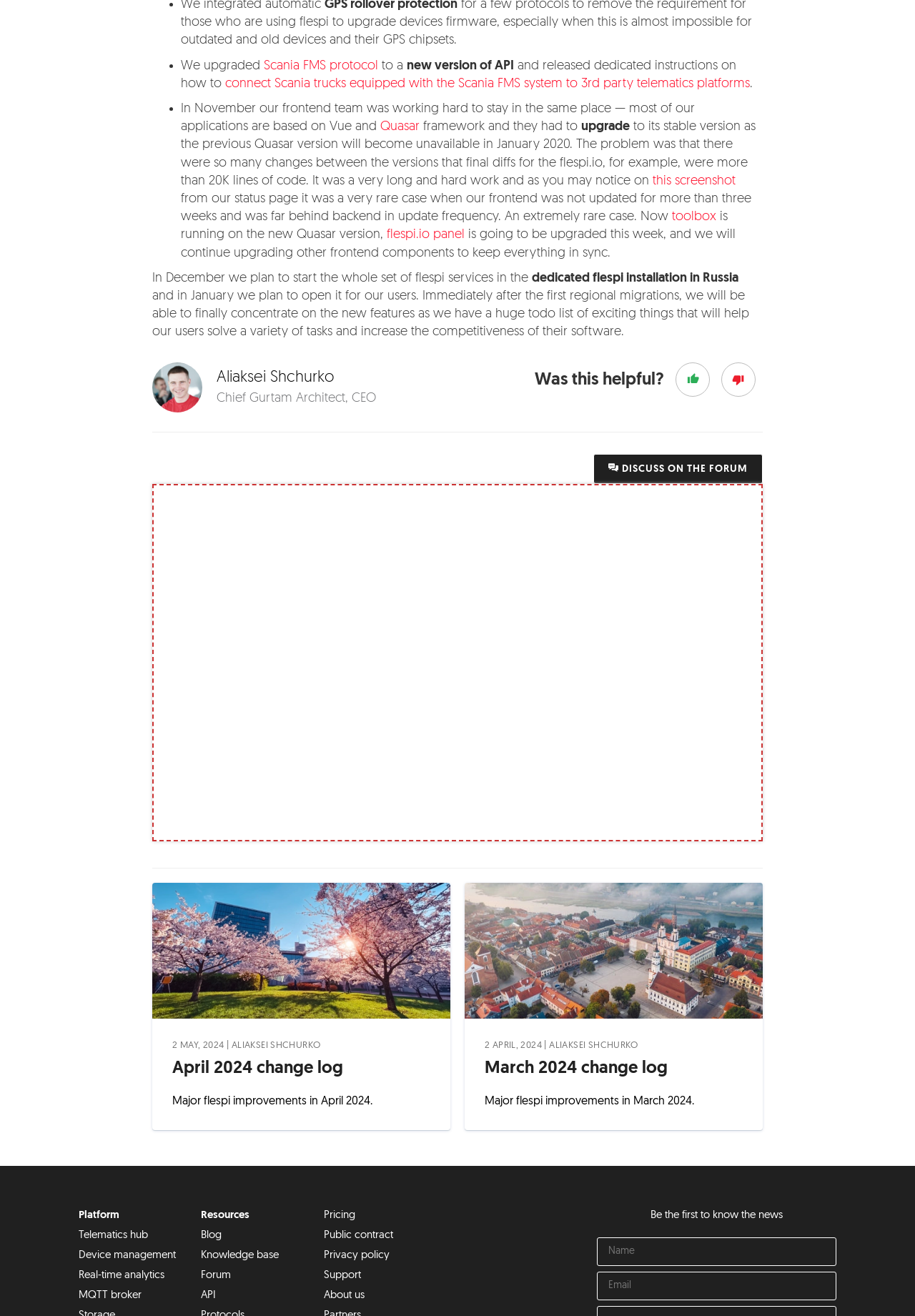Using the information shown in the image, answer the question with as much detail as possible: What is the name of the system being connected to 3rd party telematics platforms?

The article mentions that the Scania FMS protocol has been upgraded to a new version of API, and that instructions have been released on how to connect Scania trucks equipped with the Scania FMS system to 3rd party telematics platforms.